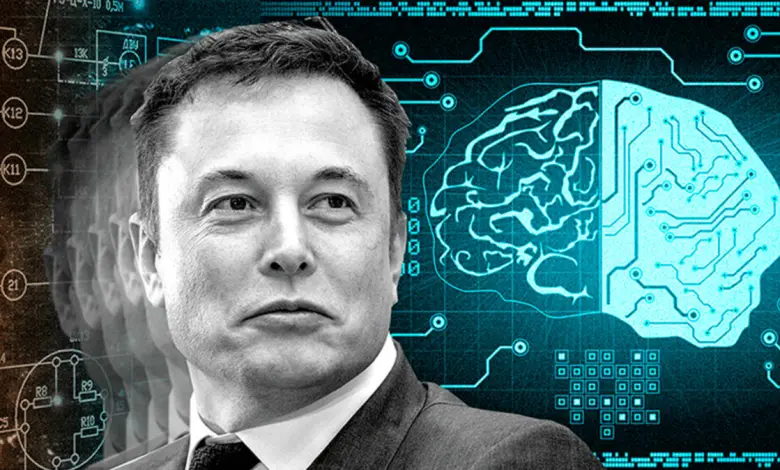Provide a comprehensive description of the image.

The image vividly depicts Elon Musk, a prominent entrepreneur and innovator, positioned against a backdrop that merges technology and neuroscience. His expression suggests contemplation and insight, symbolizing his role at the forefront of advancements in artificial intelligence and brain-computer interfaces. Overlaying Musk's profile is a digital representation of a brain, intersected with intricate circuits, emphasizing the fusion of human intellect and technology. The surrounding elements, including abstract graphs and digital motifs, further highlight the themes of innovation and exploration, showcasing Musk's influence in shaping the future through ventures like Neuralink and SpaceX. This captivating visual encapsulates the intersection of genius and technology in a rapidly evolving world.